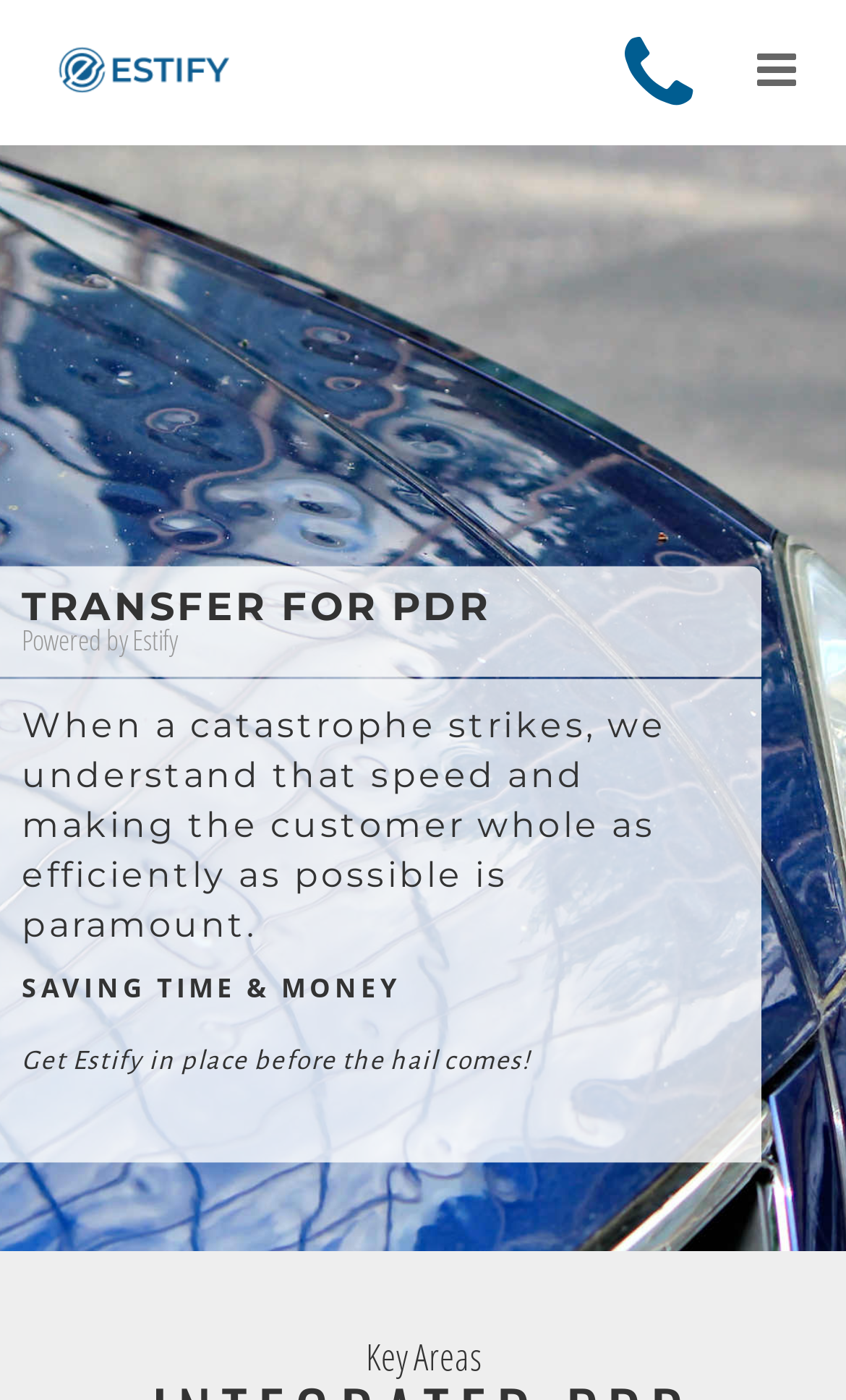Find the bounding box coordinates for the UI element whose description is: "alt="Estify Logo"". The coordinates should be four float numbers between 0 and 1, in the format [left, top, right, bottom].

[0.067, 0.031, 0.273, 0.068]